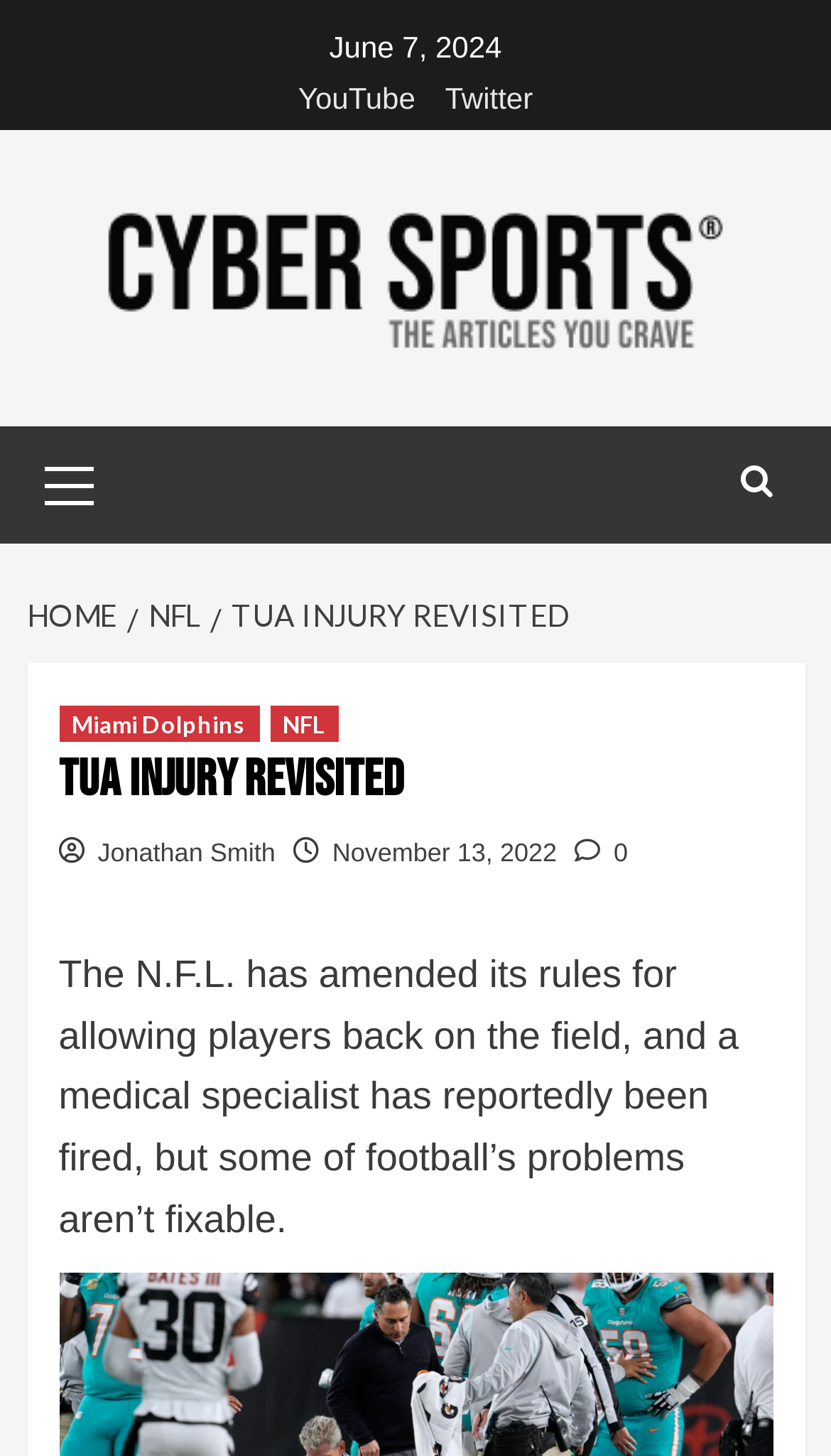Please find the bounding box coordinates of the element that must be clicked to perform the given instruction: "Check the article by Jonathan Smith". The coordinates should be four float numbers from 0 to 1, i.e., [left, top, right, bottom].

[0.118, 0.575, 0.331, 0.596]